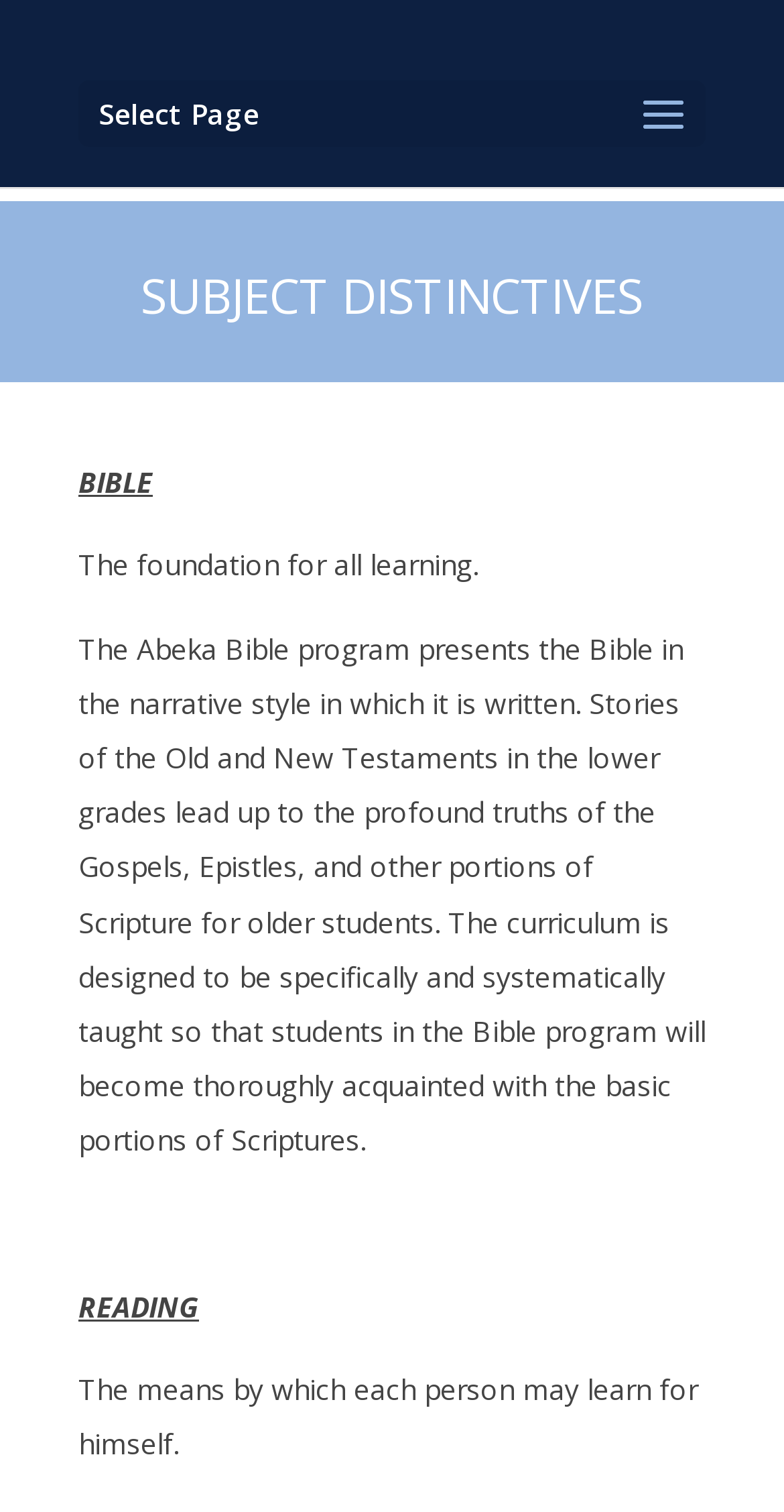What style is the Bible presented in the Abeka Bible program?
Please give a detailed and elaborate explanation in response to the question.

The Abeka Bible program presents the Bible in the narrative style in which it is written, as stated in the webpage.